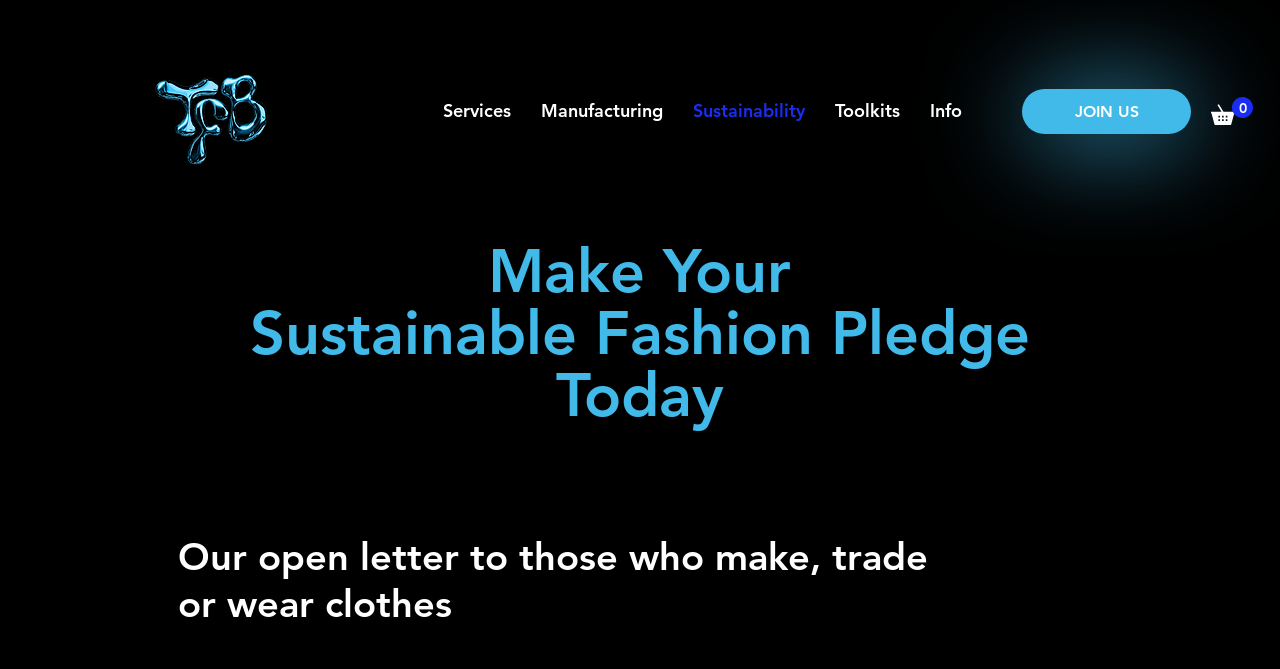Determine the bounding box coordinates of the clickable element necessary to fulfill the instruction: "View the cart". Provide the coordinates as four float numbers within the 0 to 1 range, i.e., [left, top, right, bottom].

[0.946, 0.145, 0.979, 0.187]